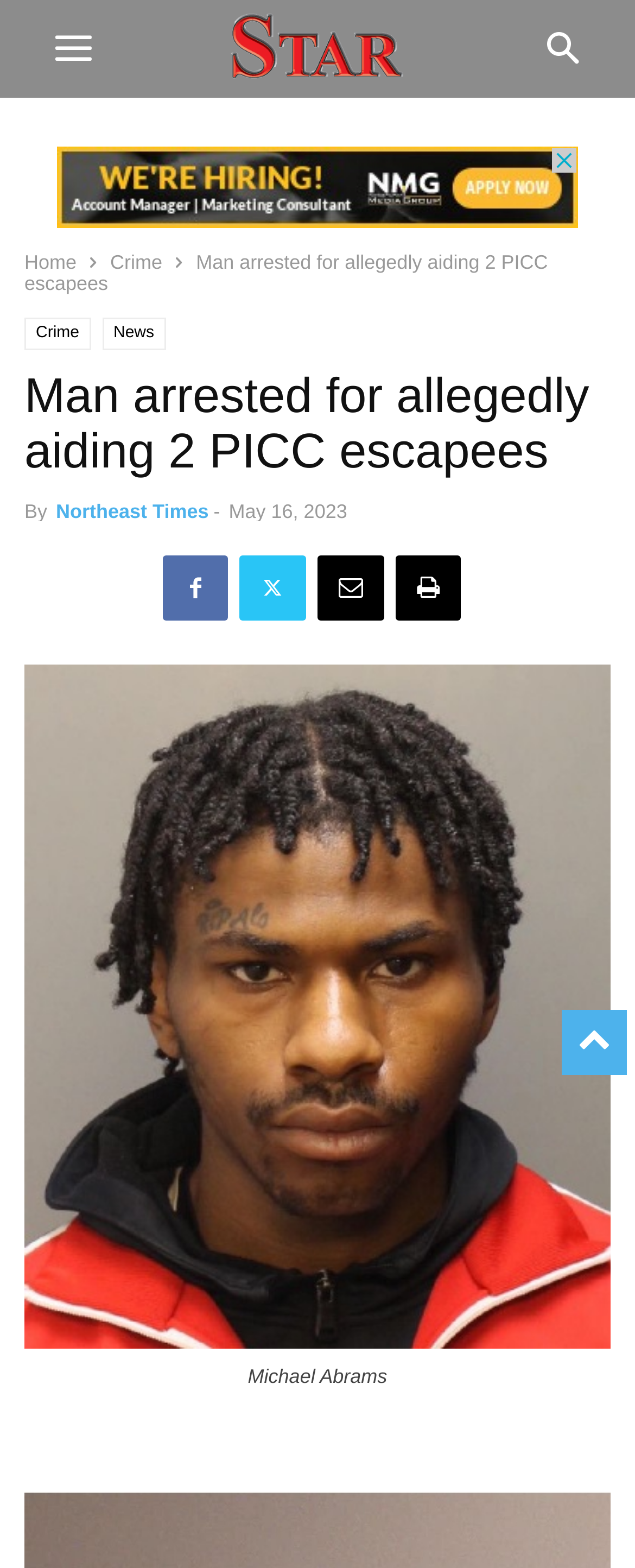Using the description "aria-label="Advertisement" title="3rd party ad content"", locate and provide the bounding box of the UI element.

[0.09, 0.093, 0.91, 0.145]